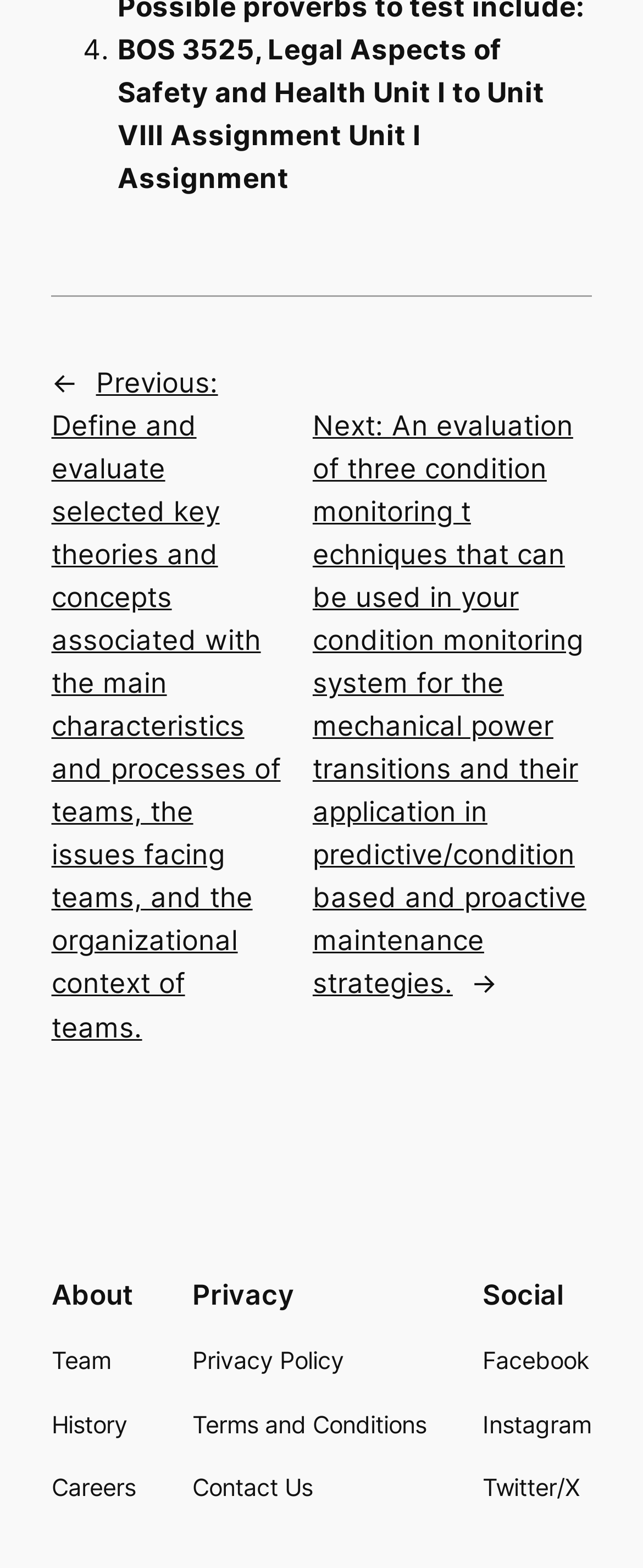Please provide a brief answer to the following inquiry using a single word or phrase:
How many navigation sections are there?

3